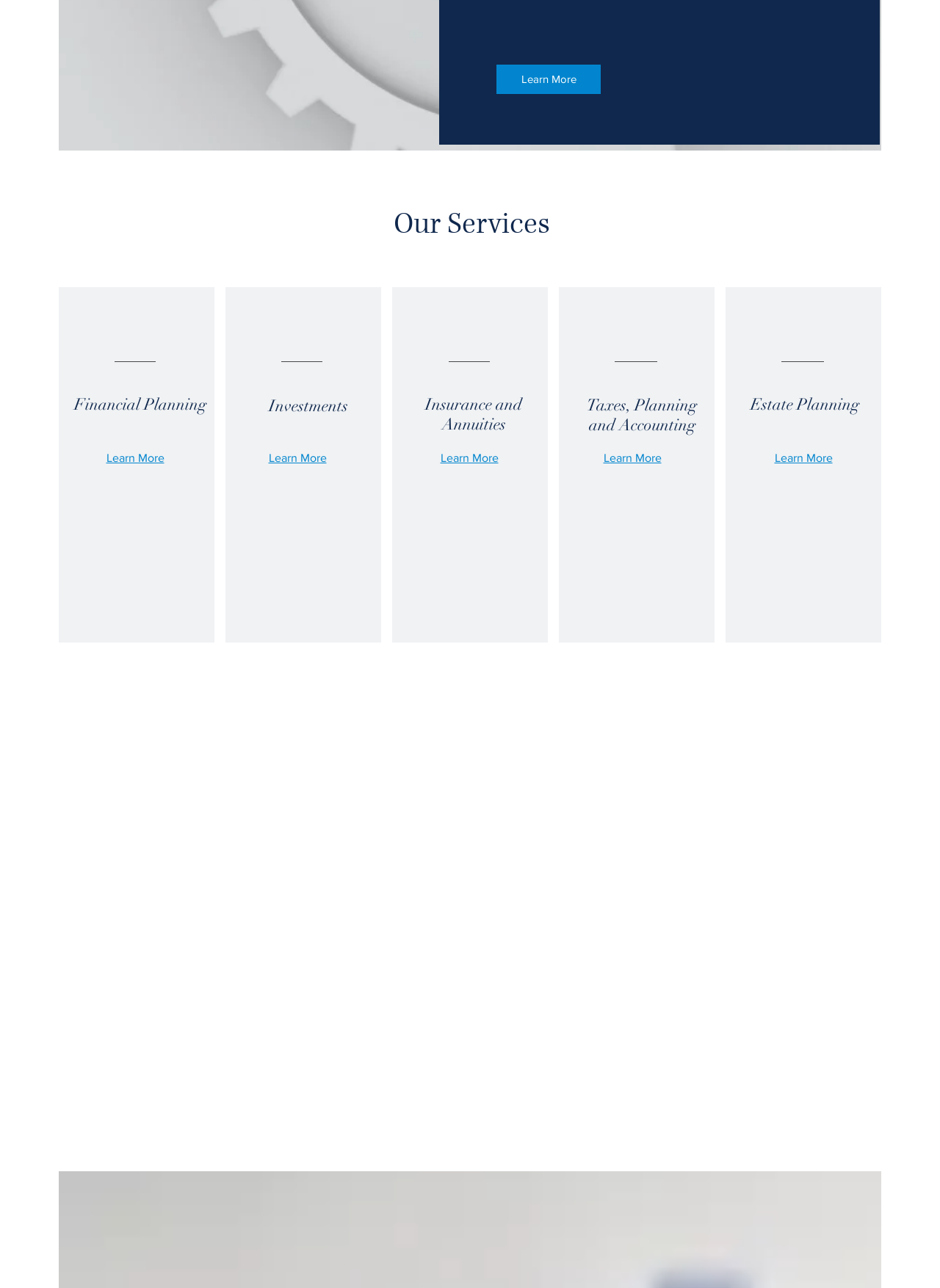What are the services provided by OFG Princeton Center? Observe the screenshot and provide a one-word or short phrase answer.

Financial Planning, Investments, etc.